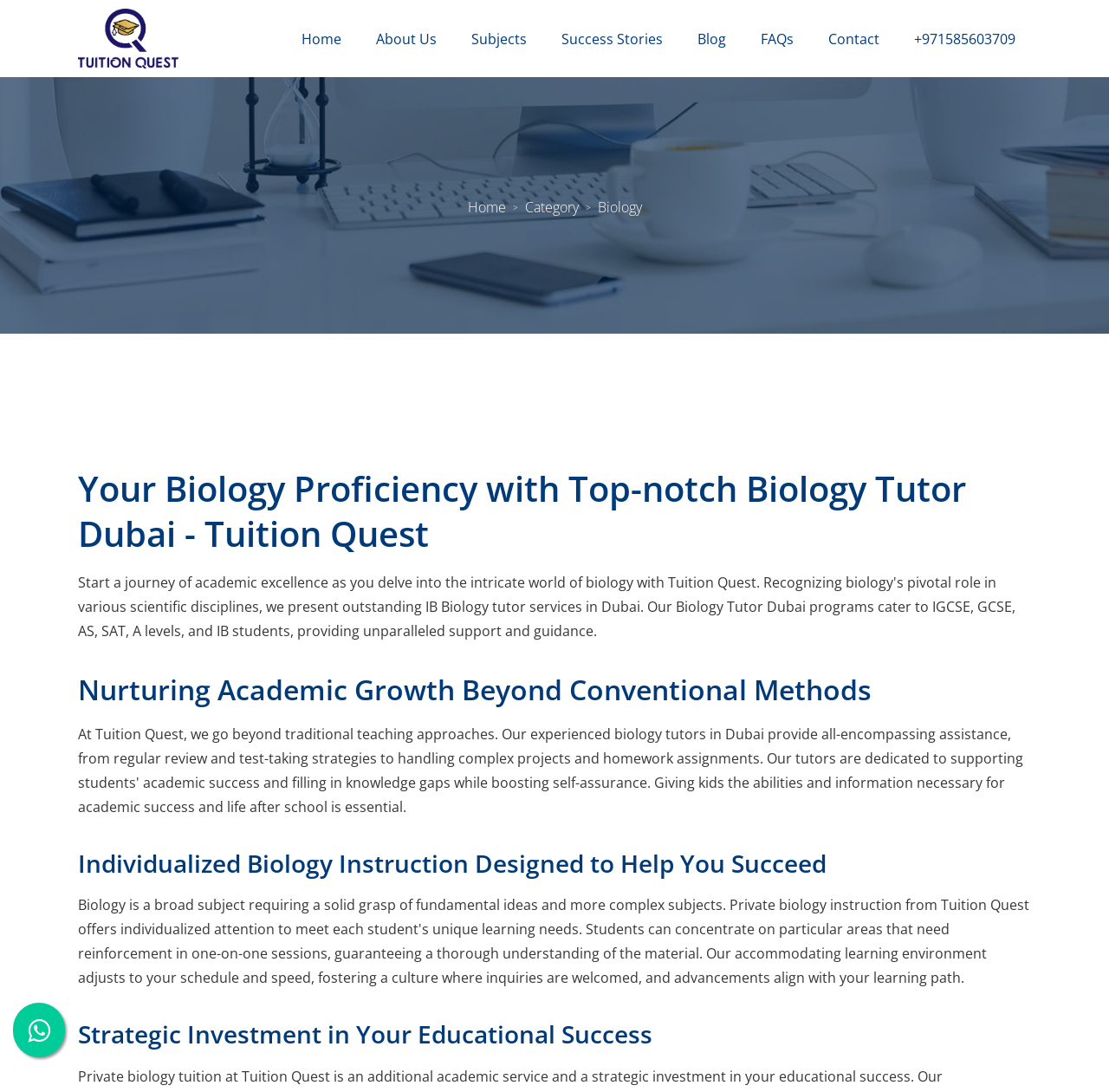Is there a logo on the webpage?
Based on the image, give a one-word or short phrase answer.

Yes